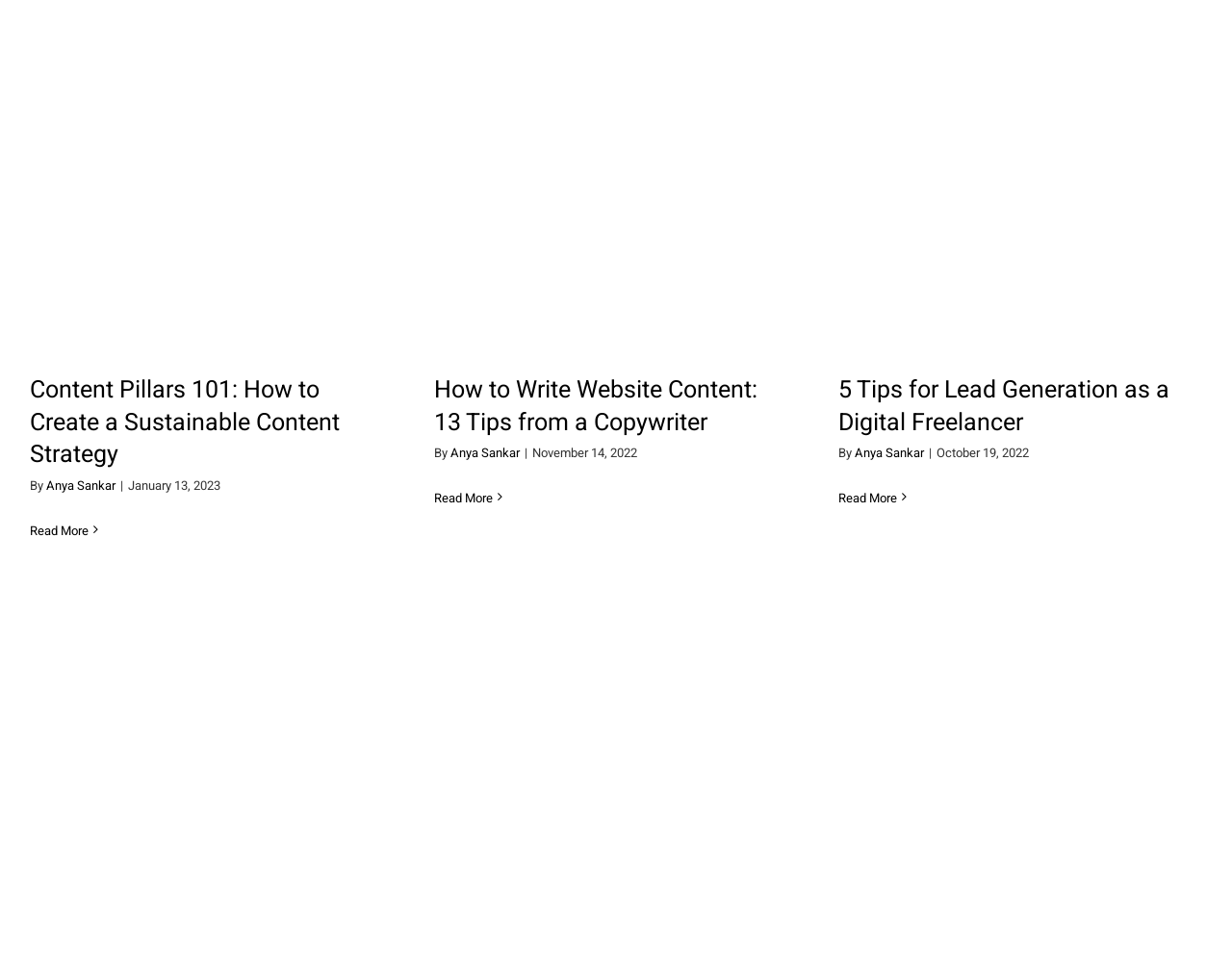What is the date of the article 'How to Write Website Content: 13 Tips from a Copywriter'?
Use the information from the screenshot to give a comprehensive response to the question.

I looked at the article 'How to Write Website Content: 13 Tips from a Copywriter' and found the date 'November 14, 2022' below the article title.